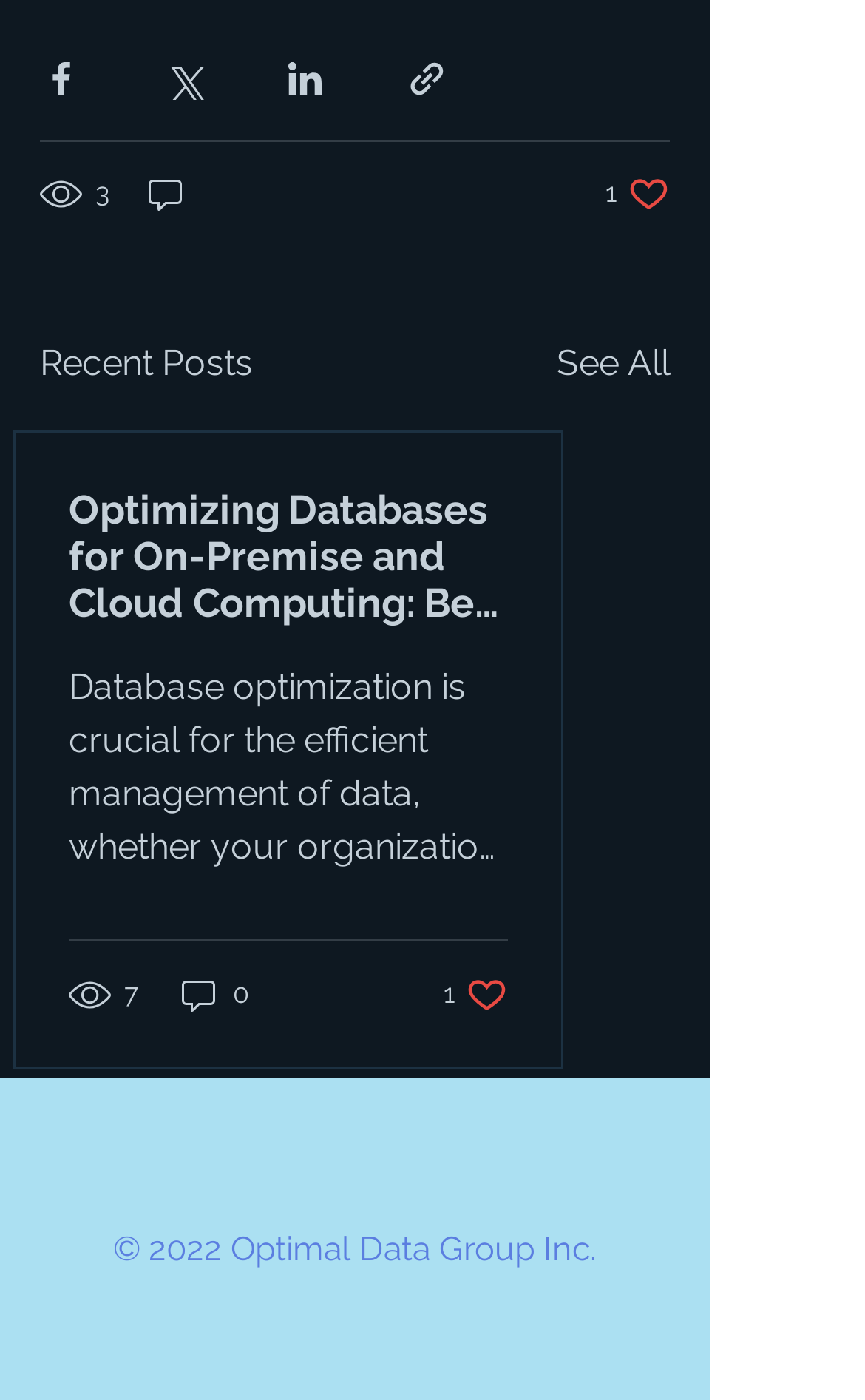Identify the bounding box coordinates for the region to click in order to carry out this instruction: "See all recent posts". Provide the coordinates using four float numbers between 0 and 1, formatted as [left, top, right, bottom].

[0.644, 0.241, 0.774, 0.279]